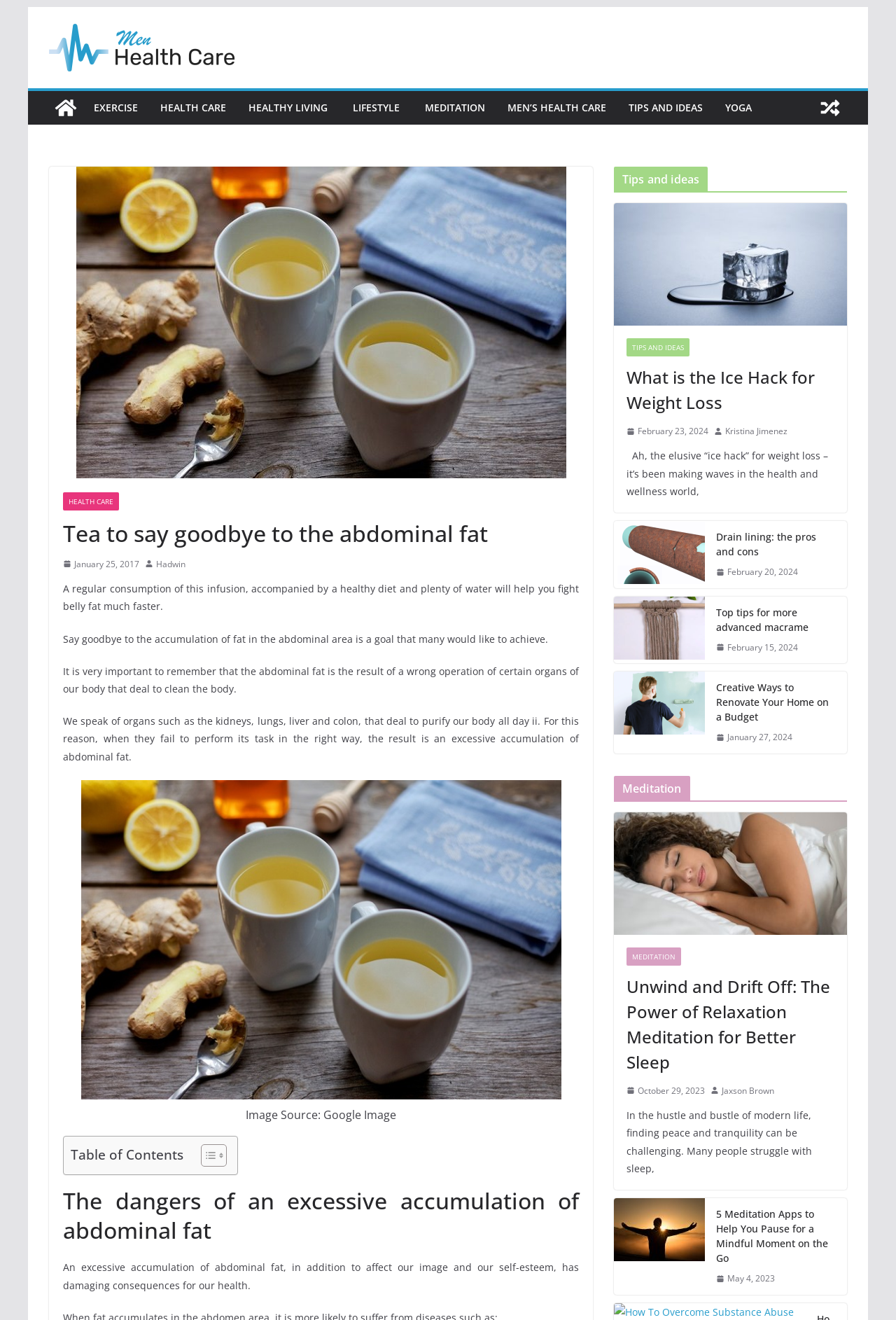Locate the bounding box coordinates of the area to click to fulfill this instruction: "Read the article about 'What is the Ice Hack for Weight Loss'". The bounding box should be presented as four float numbers between 0 and 1, in the order [left, top, right, bottom].

[0.699, 0.276, 0.931, 0.314]